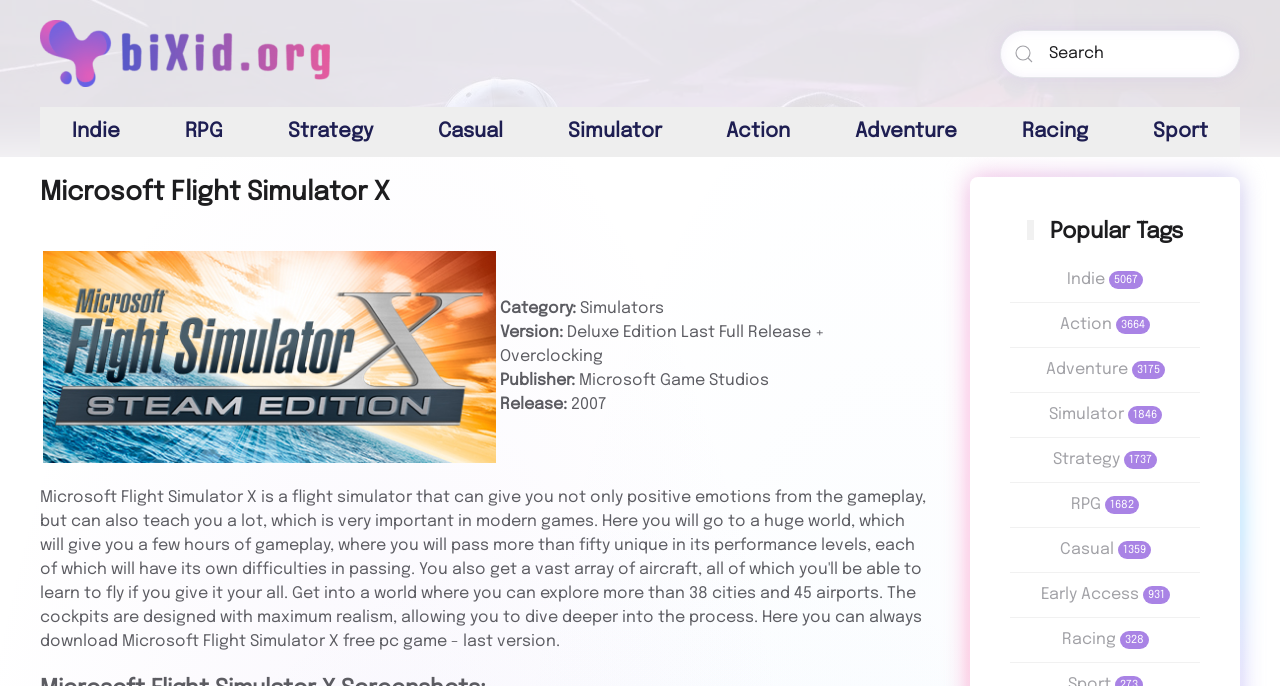From the webpage screenshot, predict the bounding box coordinates (top-left x, top-left y, bottom-right x, bottom-right y) for the UI element described here: RPG 1682

[0.837, 0.721, 0.89, 0.746]